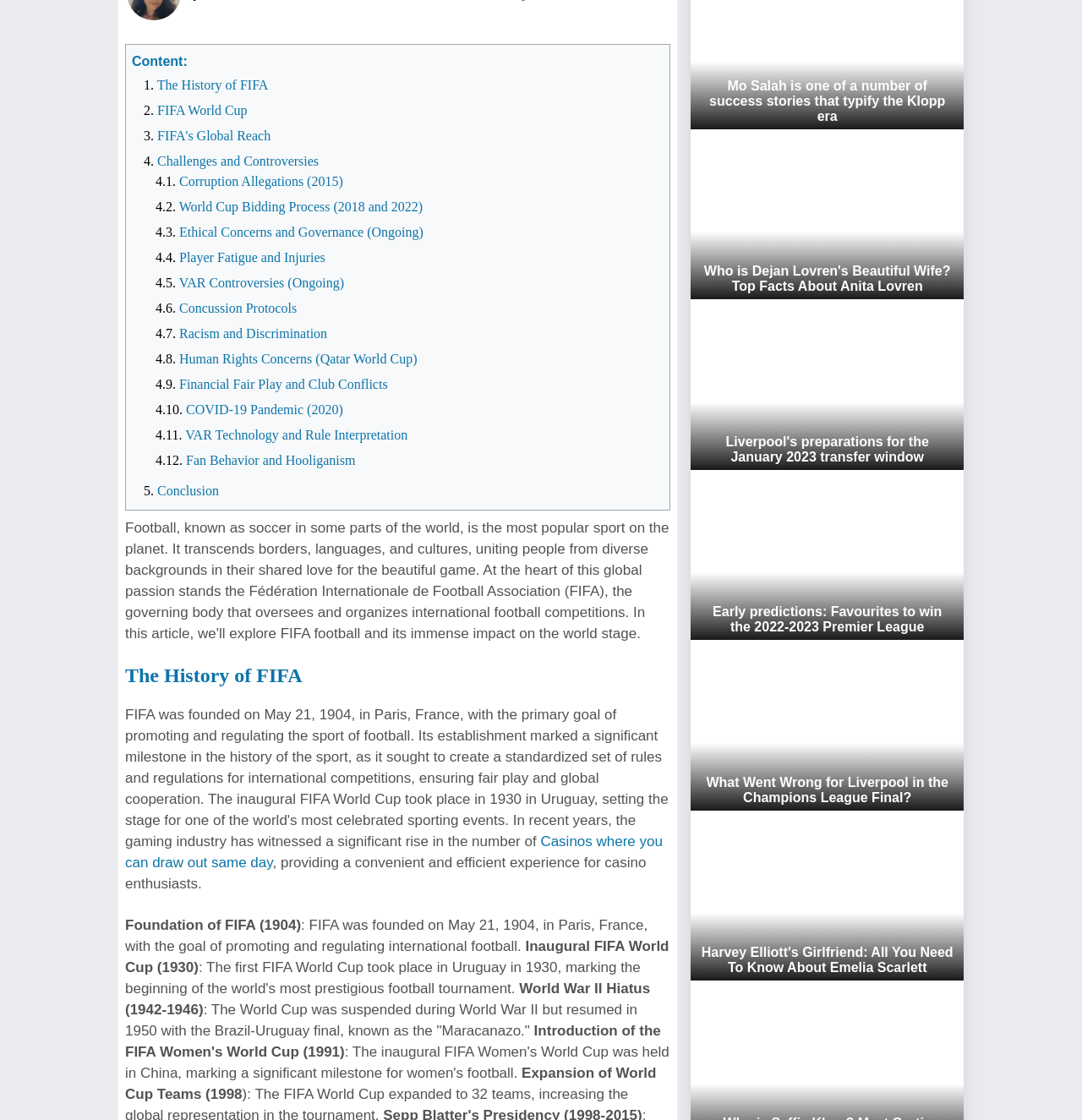Find the bounding box of the UI element described as: "Concussion Protocols". The bounding box coordinates should be given as four float values between 0 and 1, i.e., [left, top, right, bottom].

[0.166, 0.269, 0.274, 0.281]